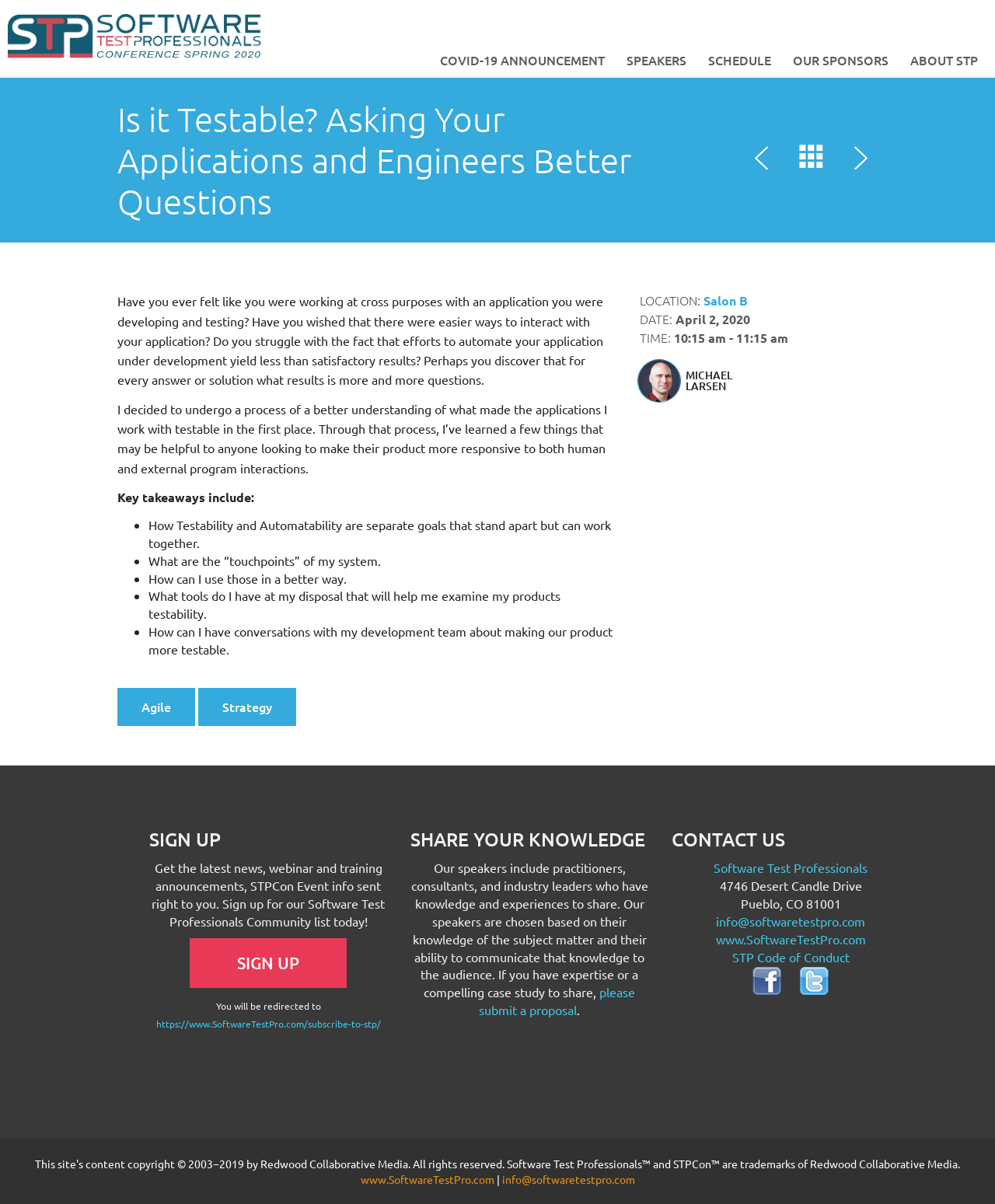Who is the speaker of the presentation?
Please respond to the question with a detailed and thorough explanation.

The speaker of the presentation is Michael Larsen, whose name is mentioned along with his photo and a link to his profile.